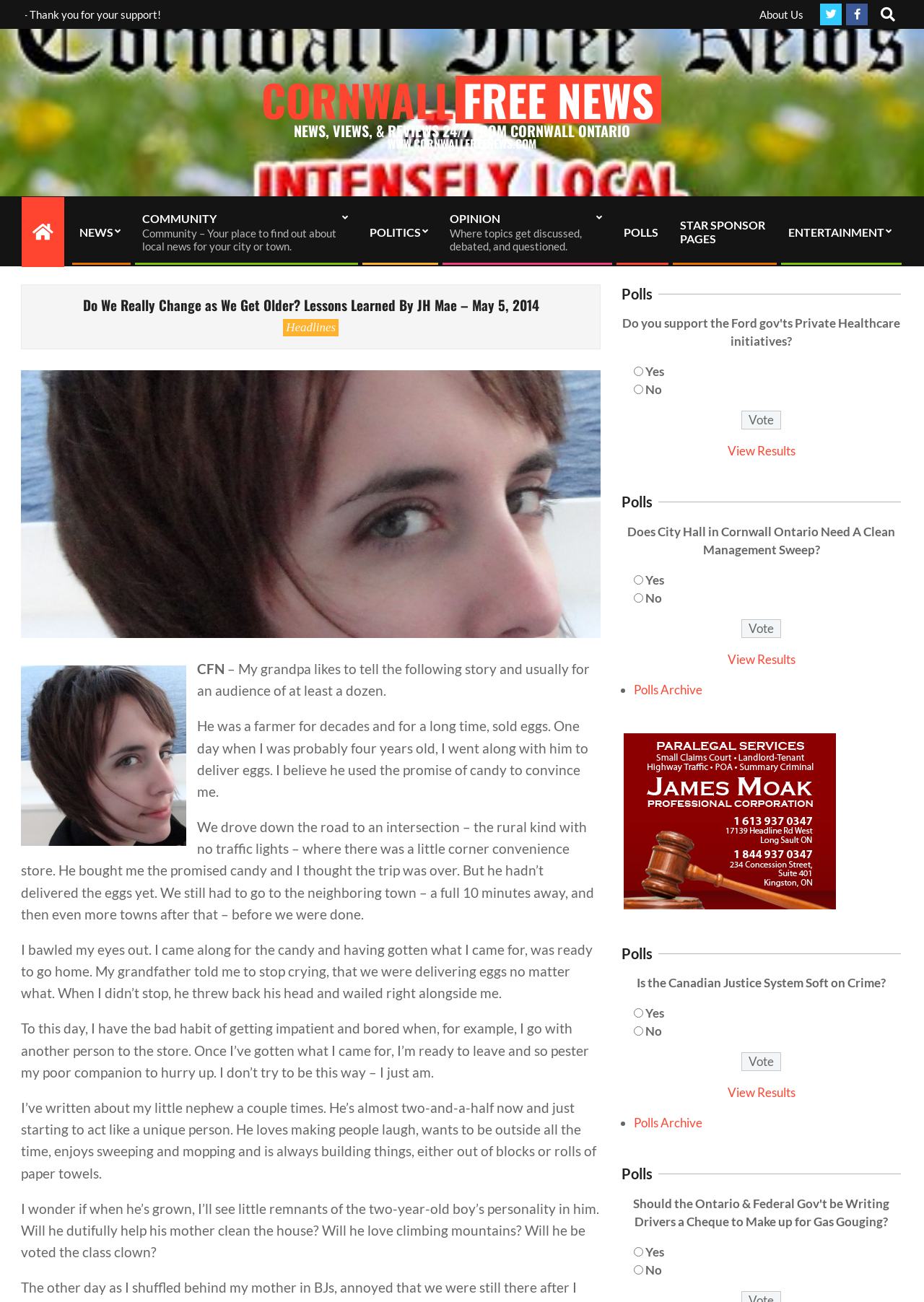Bounding box coordinates are given in the format (top-left x, top-left y, bottom-right x, bottom-right y). All values should be floating point numbers between 0 and 1. Provide the bounding box coordinate for the UI element described as: POLLS

[0.664, 0.162, 0.725, 0.195]